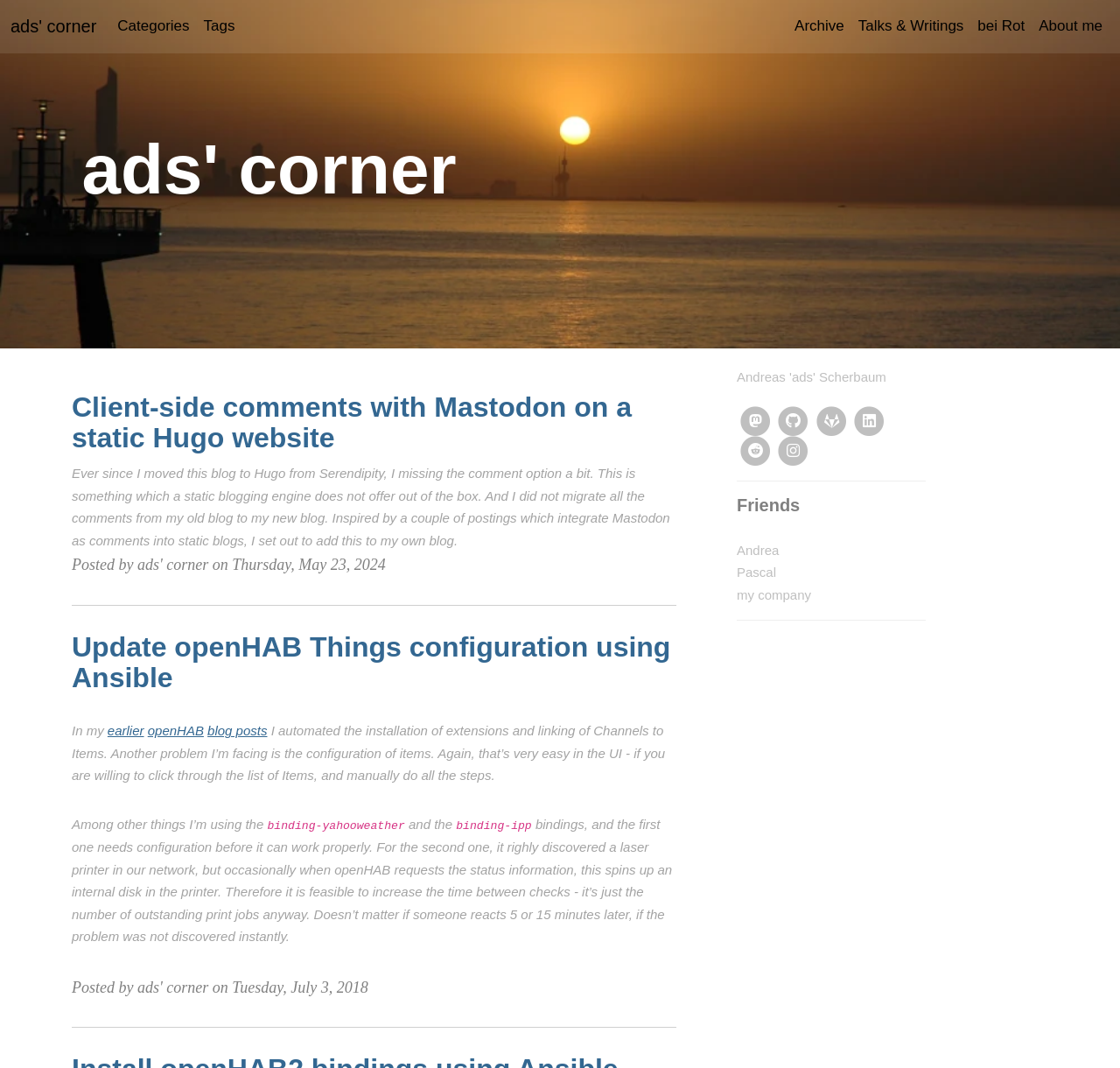Determine the bounding box coordinates of the region to click in order to accomplish the following instruction: "go to ads' corner". Provide the coordinates as four float numbers between 0 and 1, specifically [left, top, right, bottom].

[0.009, 0.007, 0.086, 0.043]